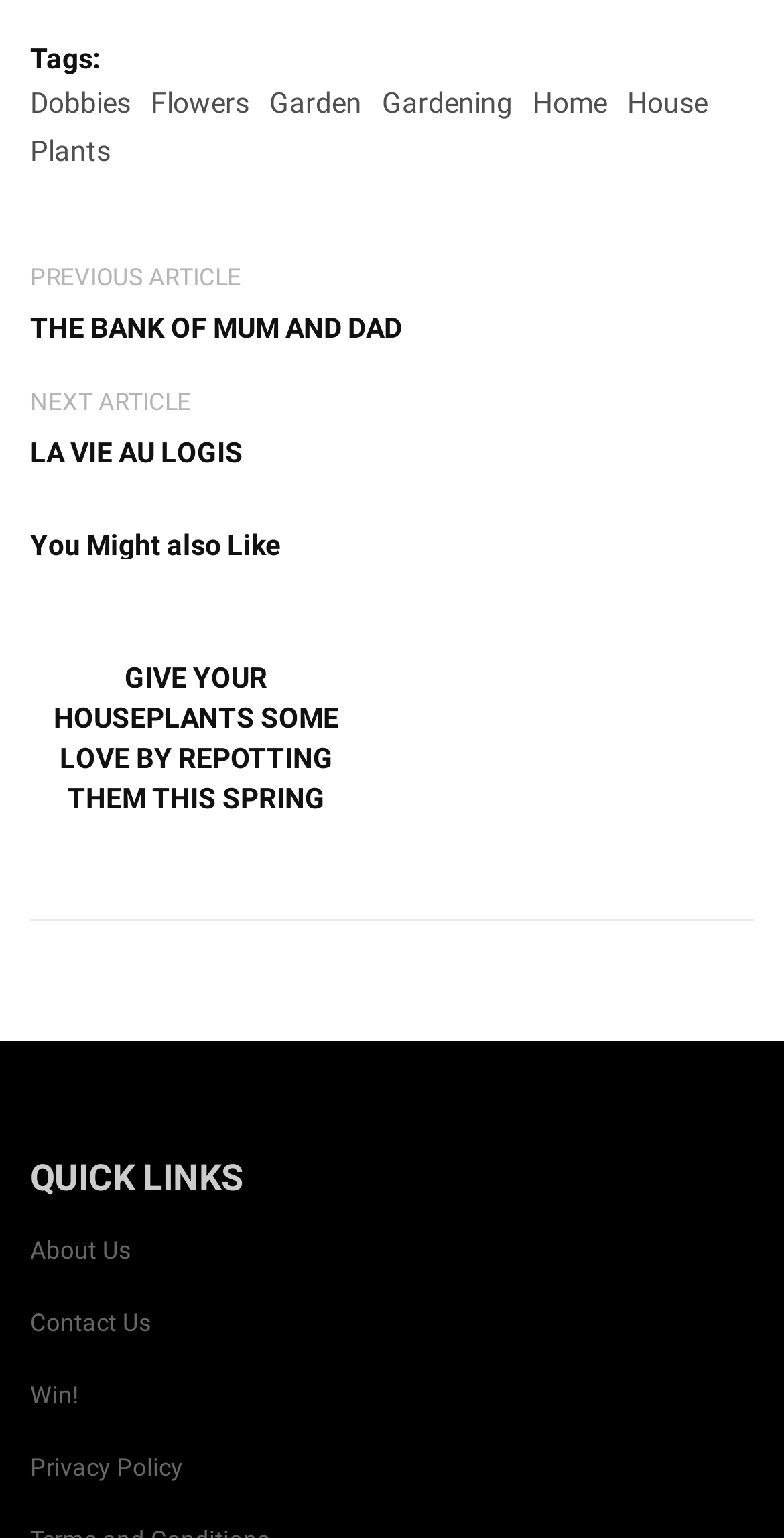Please identify the coordinates of the bounding box that should be clicked to fulfill this instruction: "read the 'You Might also Like' heading".

[0.038, 0.345, 0.359, 0.363]